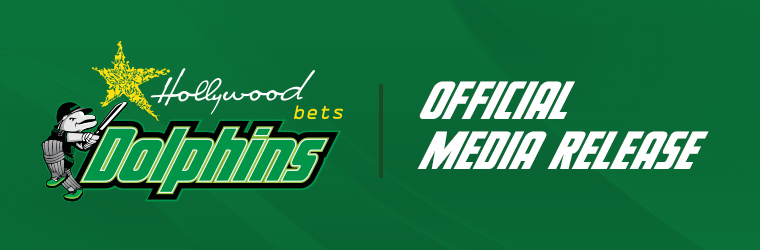Give a thorough caption for the picture.

The image features the official logo of the Hollywoodbets Dolphins, prominently displayed on a vibrant green background. The logo depicts a stylized dolphin character holding a cricket bat, representing the team spirit of the Dolphins in the world of cricket. To the left of the logo, the words "Hollywood bets" are displayed in a playful font above the team name "Dolphins," which is bolded and outlined for emphasis. To the right, the text "OFFICIAL MEDIA RELEASE" is presented in a striking white font, underscoring the image's purpose as part of an official announcement or communication from the team. This visual composition effectively captures the essence of the Hollywoodbets Dolphins and highlights their branding in a professional context.